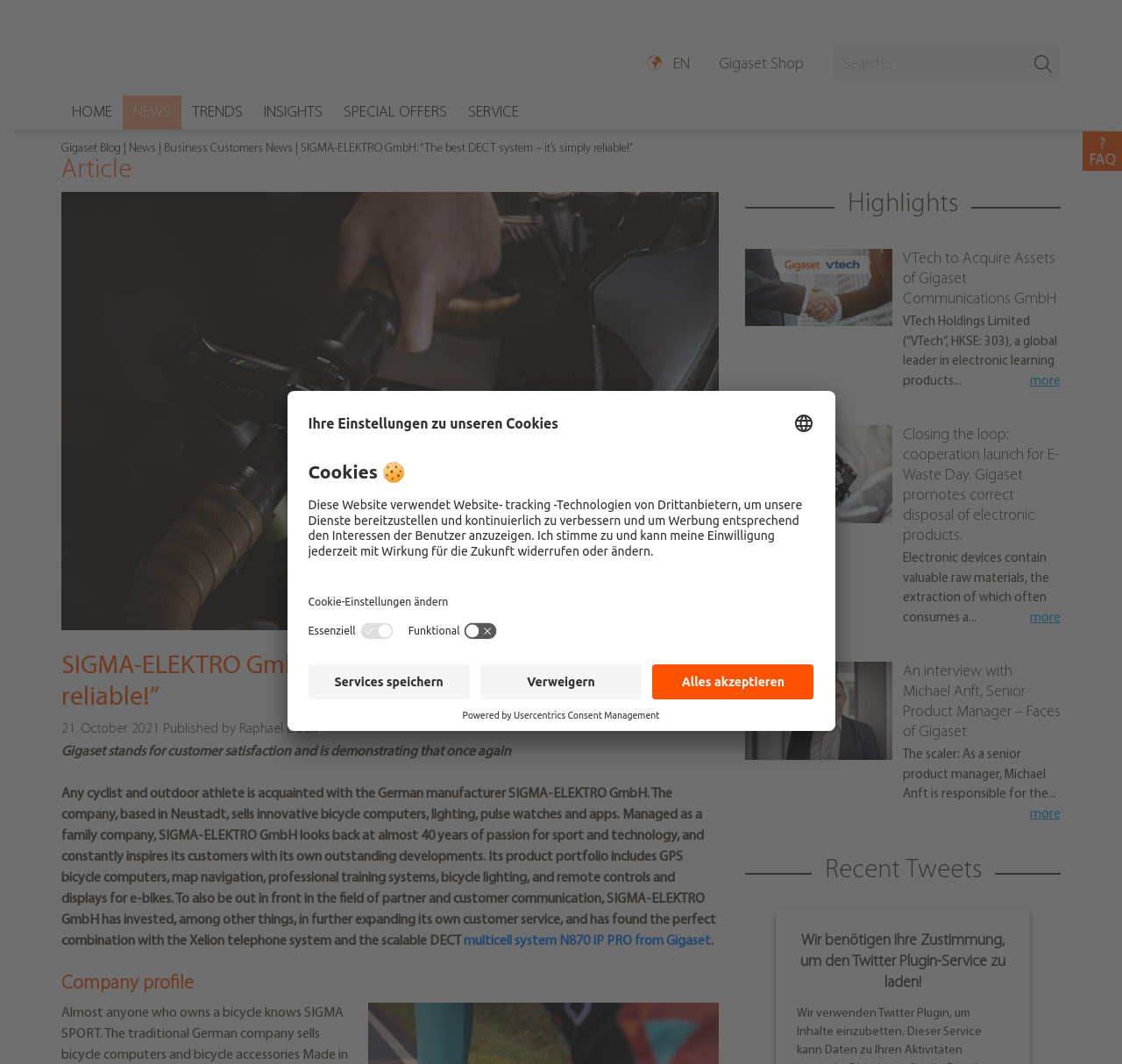Please locate the bounding box coordinates for the element that should be clicked to achieve the following instruction: "Read the article". Ensure the coordinates are given as four float numbers between 0 and 1, i.e., [left, top, right, bottom].

[0.055, 0.612, 0.641, 0.671]